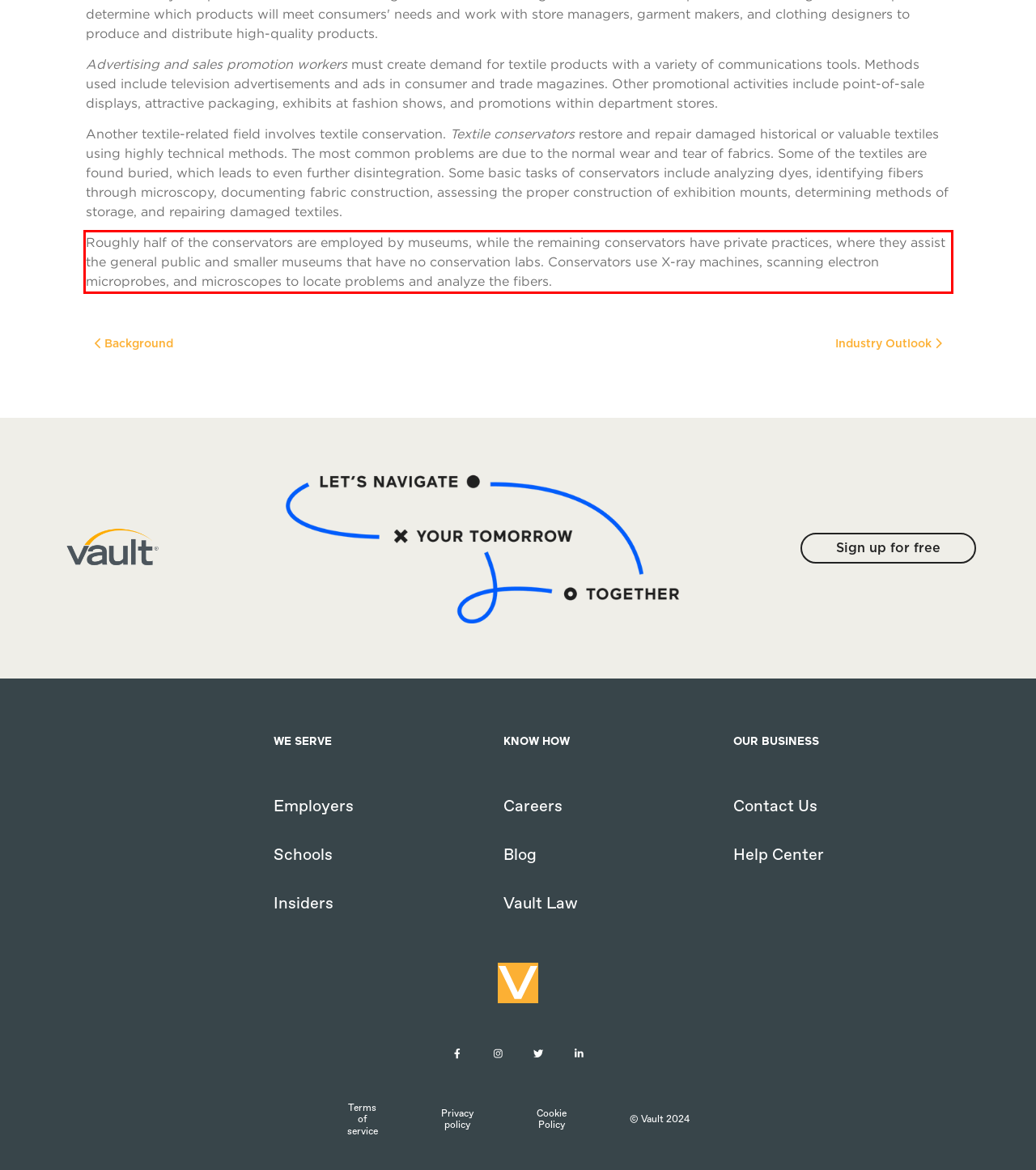Given the screenshot of a webpage, identify the red rectangle bounding box and recognize the text content inside it, generating the extracted text.

Roughly half of the conservators are employed by museums, while the remaining conservators have private practices, where they assist the general public and smaller museums that have no conservation labs. Conservators use X-ray machines, scanning electron microprobes, and microscopes to locate problems and analyze the fibers.